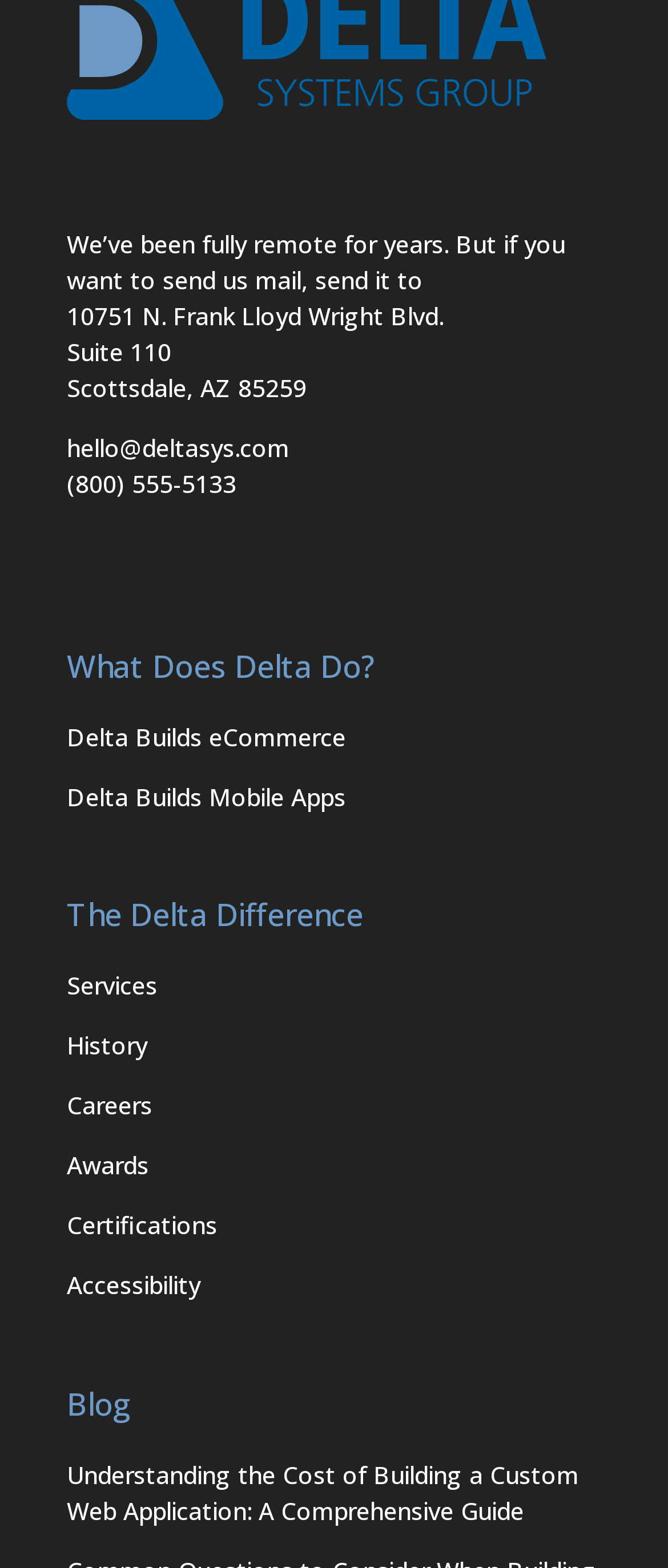Carefully examine the image and provide an in-depth answer to the question: What is the company's mailing address?

I found the company's mailing address by looking at the static text elements at the top of the webpage, which provide the address as 10751 N. Frank Lloyd Wright Blvd., Suite 110, Scottsdale, AZ 85259.